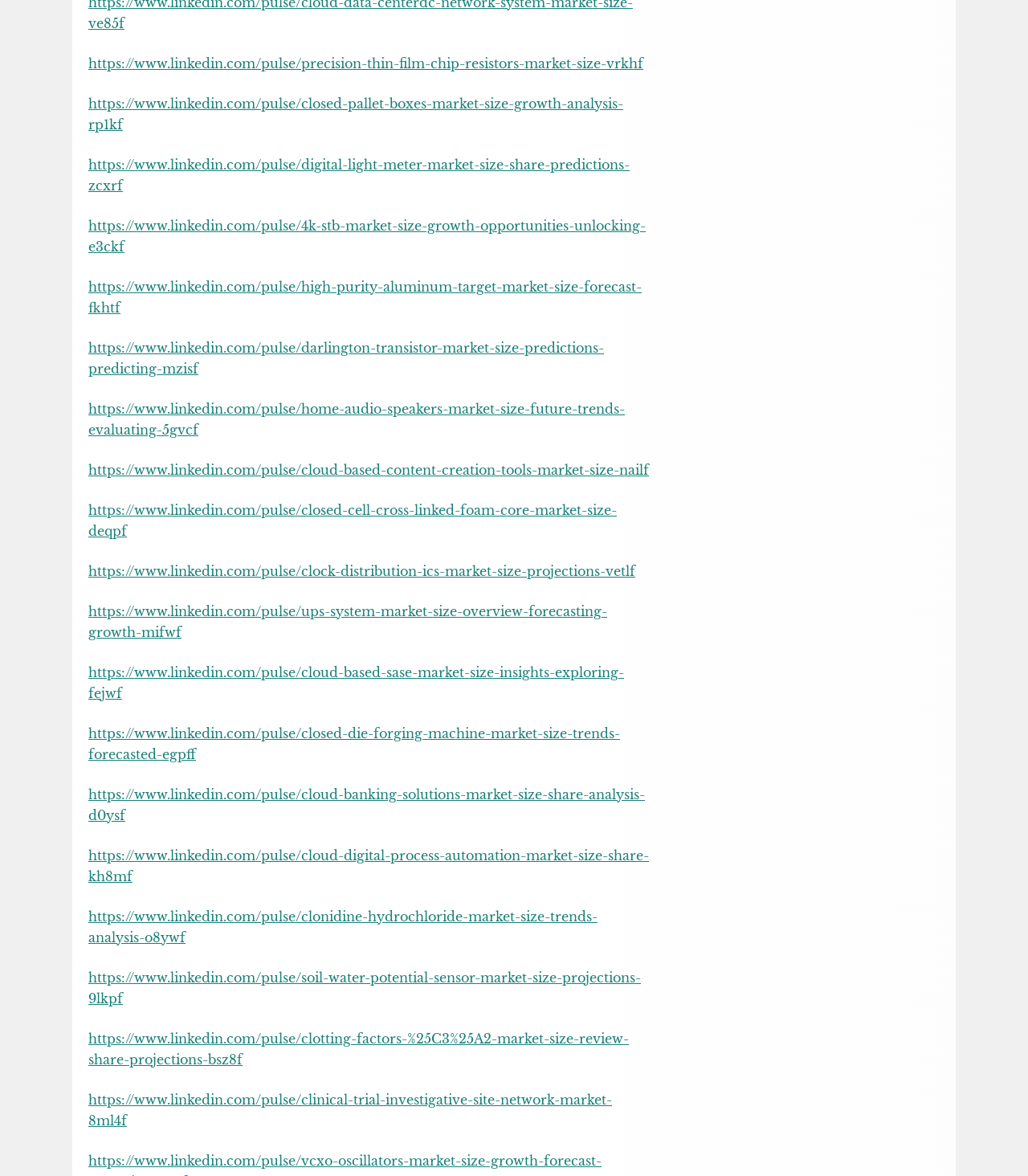What is the topic of the first link on this webpage?
Observe the image and answer the question with a one-word or short phrase response.

Precision thin film chip resistors